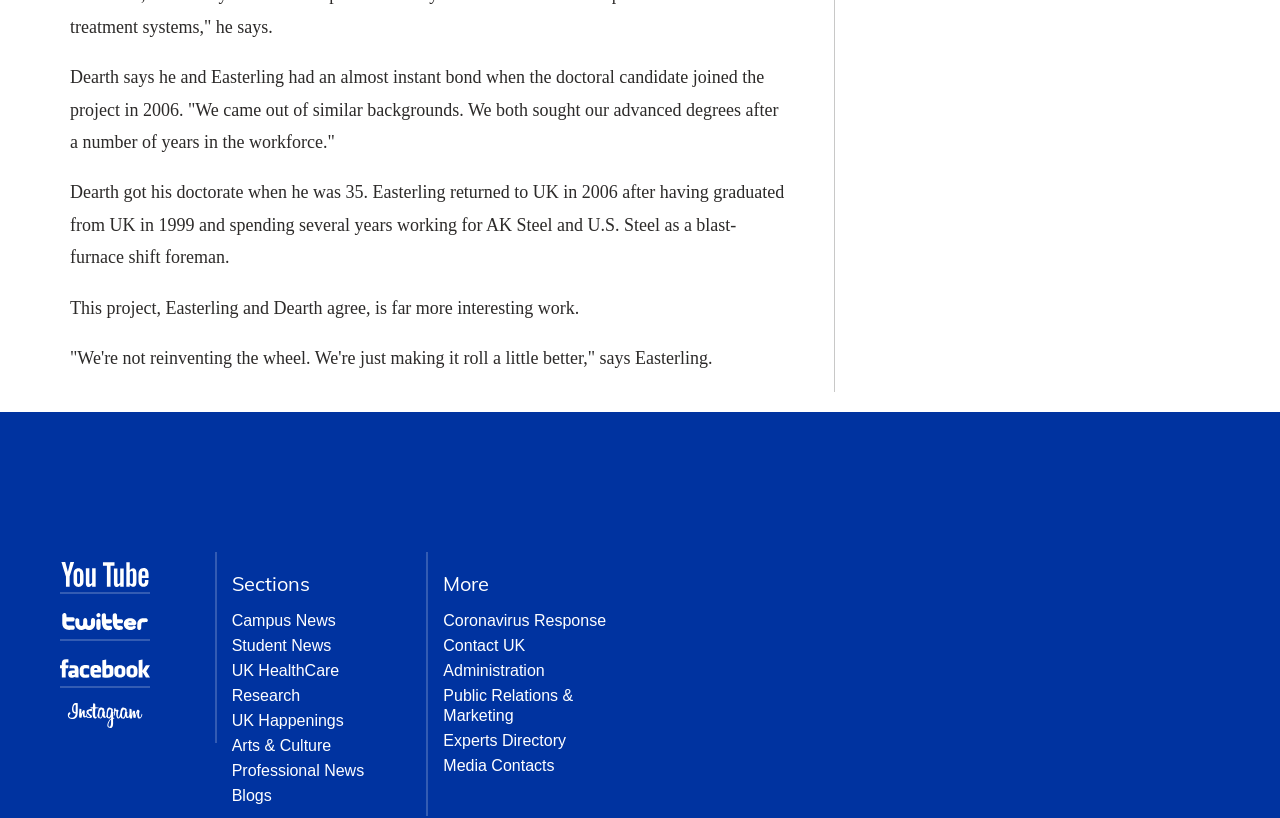From the screenshot, find the bounding box of the UI element matching this description: "Arts & Culture". Supply the bounding box coordinates in the form [left, top, right, bottom], each a float between 0 and 1.

[0.181, 0.901, 0.259, 0.922]